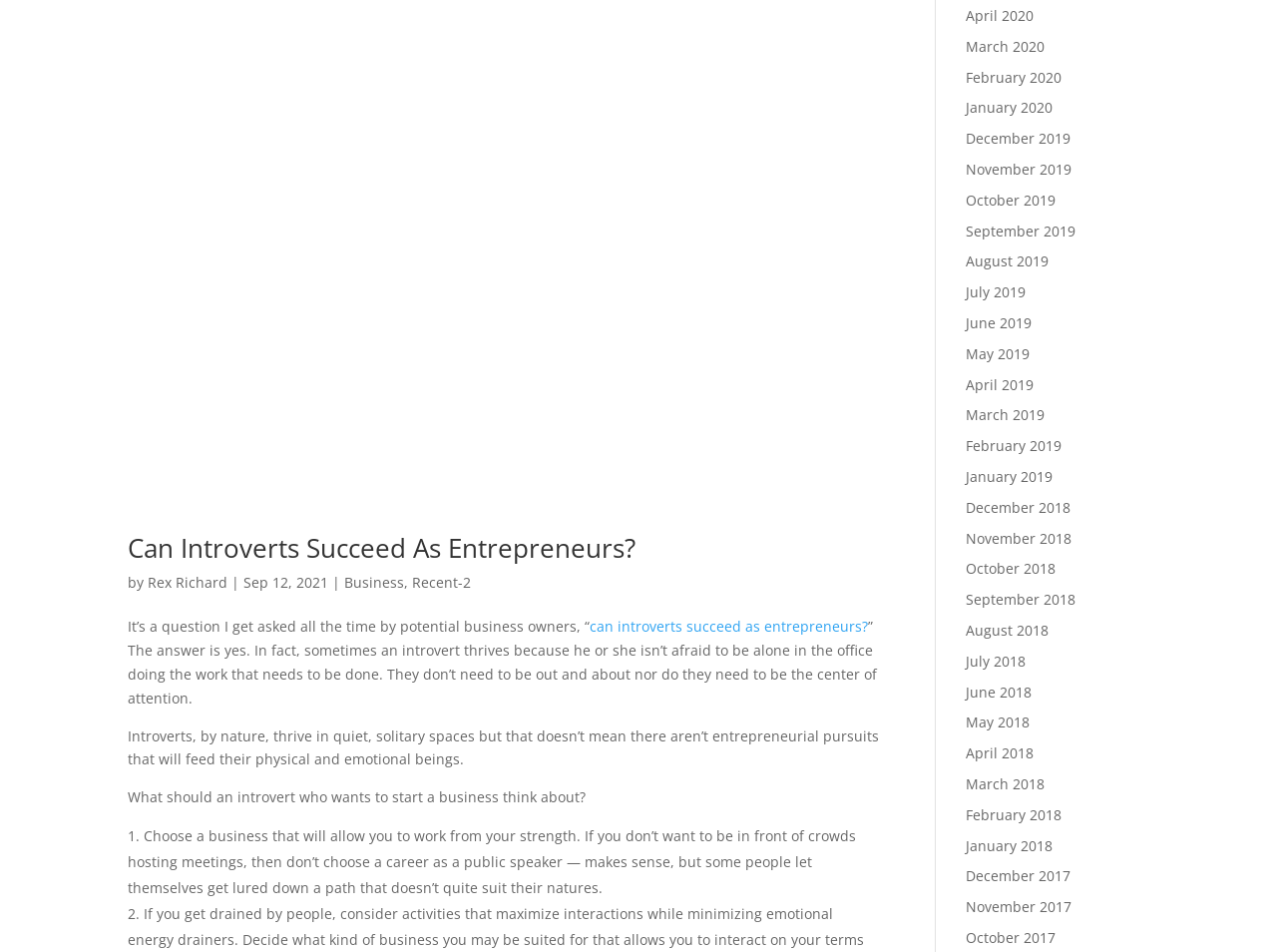What is the purpose of the links at the bottom of the page?
Give a single word or phrase as your answer by examining the image.

To access archives